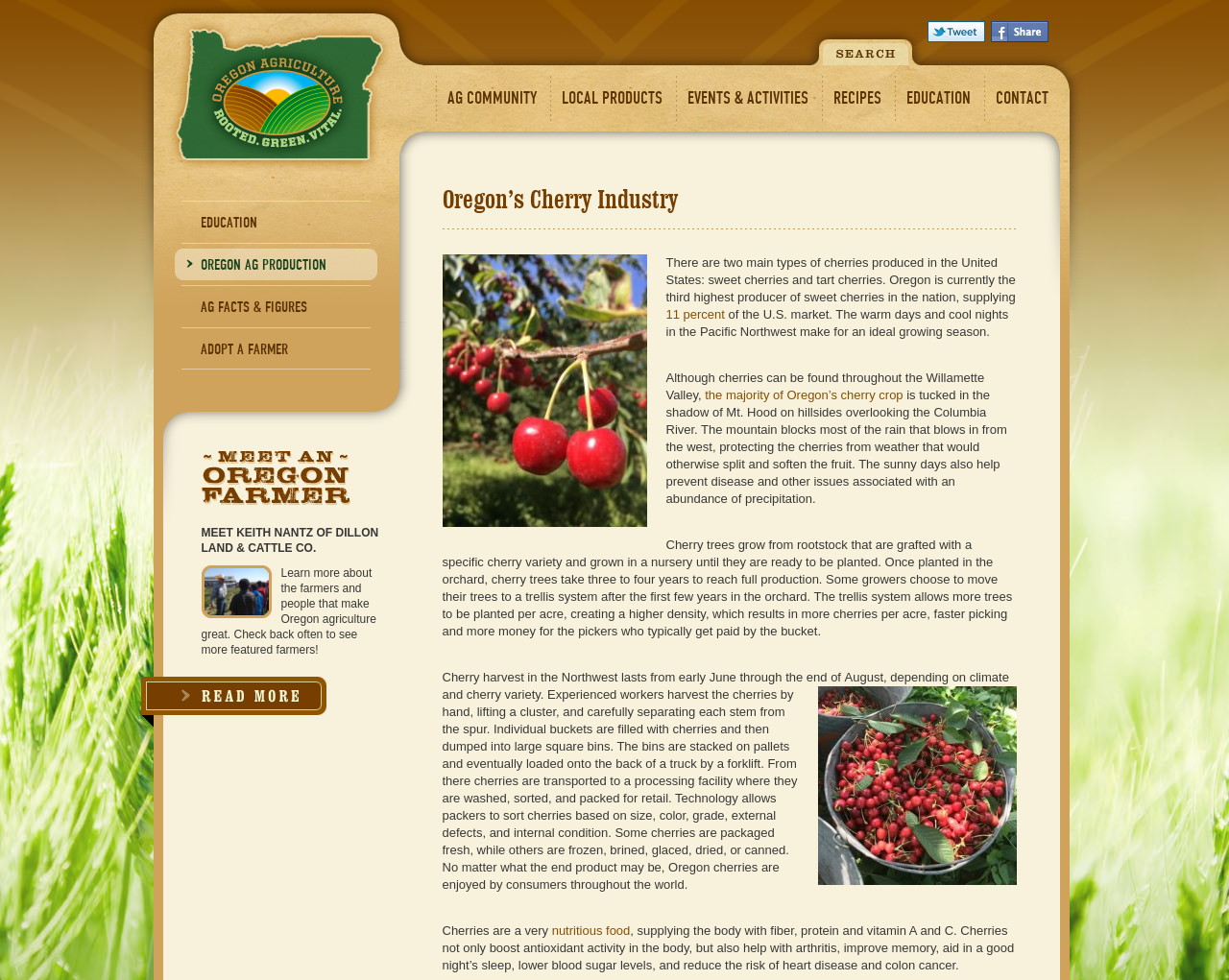What is the third highest producer of sweet cherries in the nation?
Answer the question with detailed information derived from the image.

According to the webpage, Oregon is currently the third highest producer of sweet cherries in the nation, supplying 11 percent of the U.S. market.